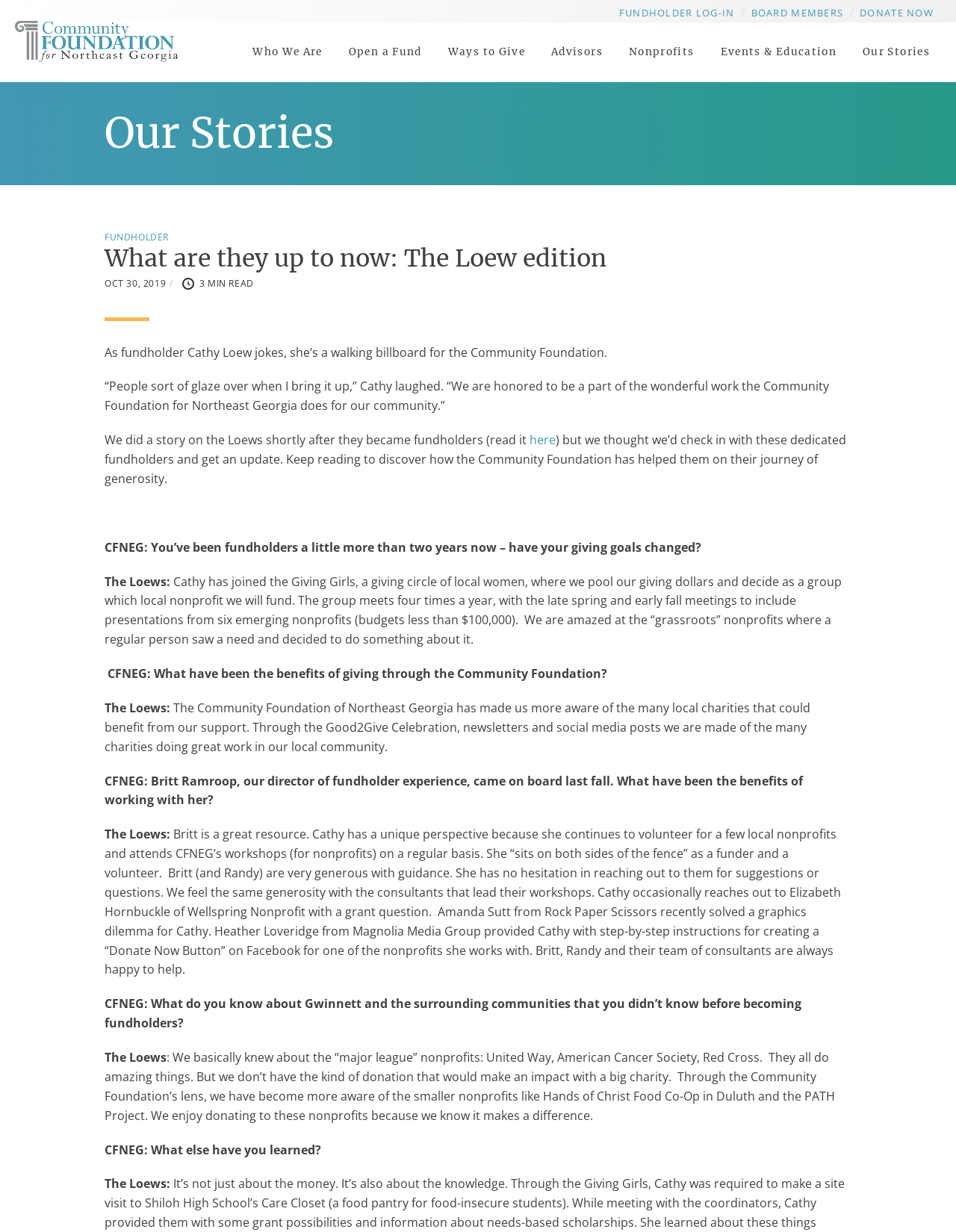What is the role of Britt Ramroop?
We need a detailed and meticulous answer to the question.

According to the webpage, Britt Ramroop is the director of fundholder experience, and the Loews have benefited from working with her, indicating that her role is to provide guidance and support to fundholders like the Loews.